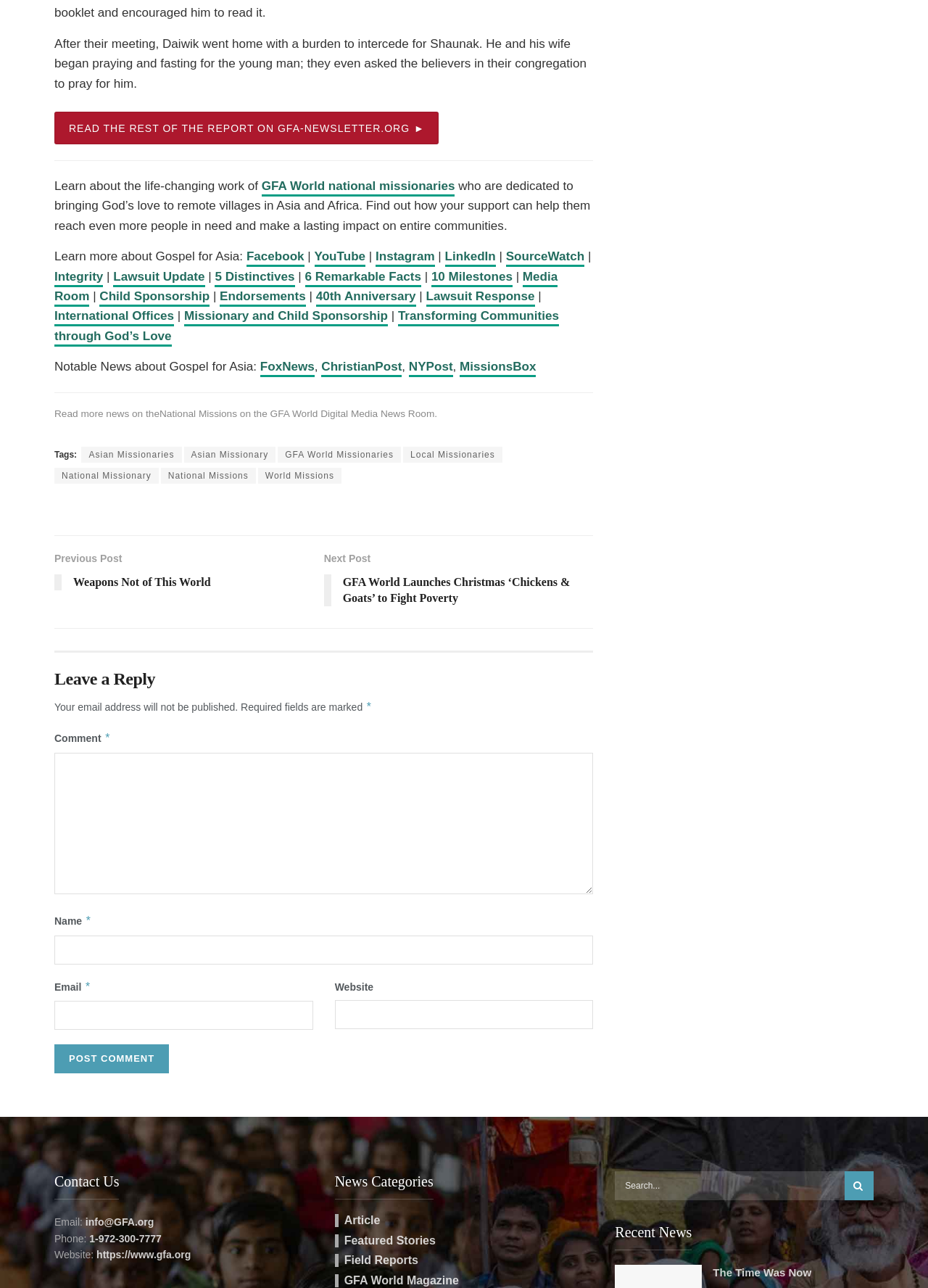Please provide a brief answer to the question using only one word or phrase: 
How can I contact the organization?

Email or Phone